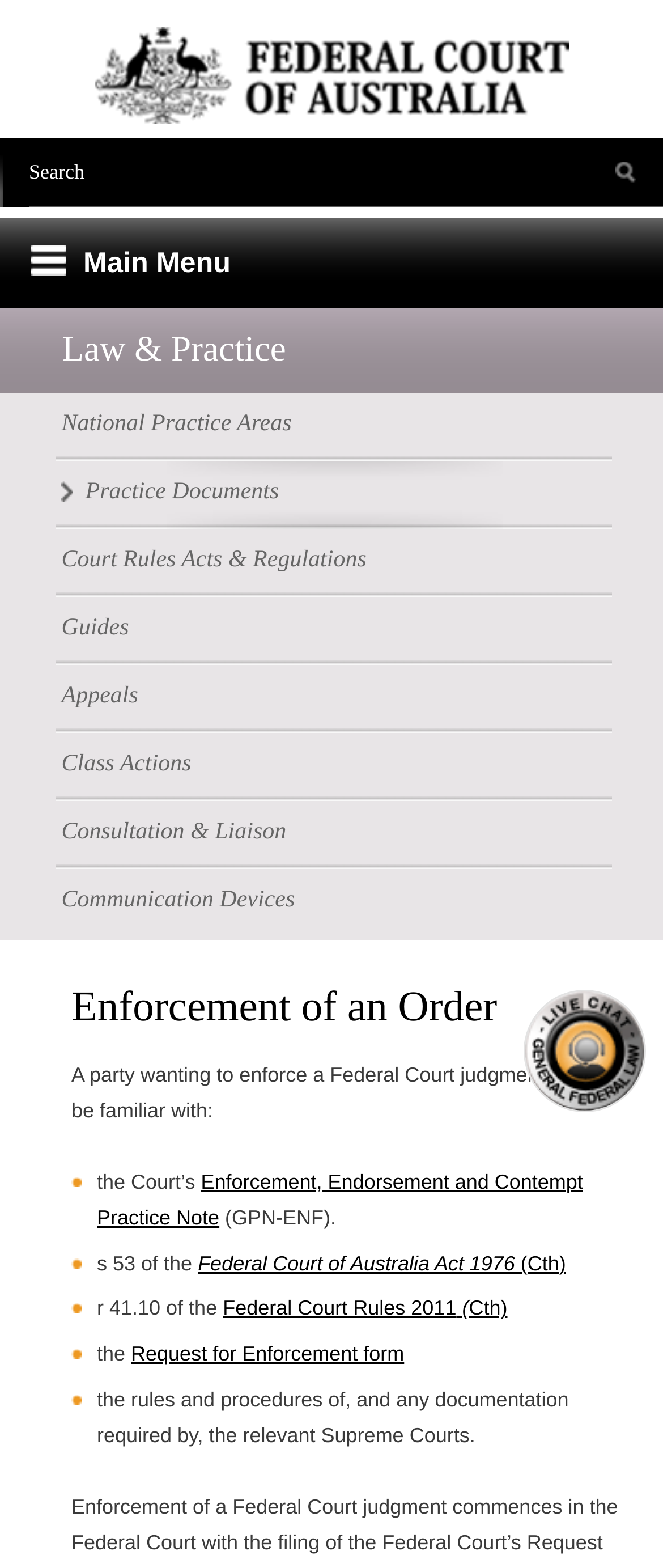Determine the bounding box for the HTML element described here: "Guides". The coordinates should be given as [left, top, right, bottom] with each number being a float between 0 and 1.

[0.085, 0.381, 0.923, 0.424]